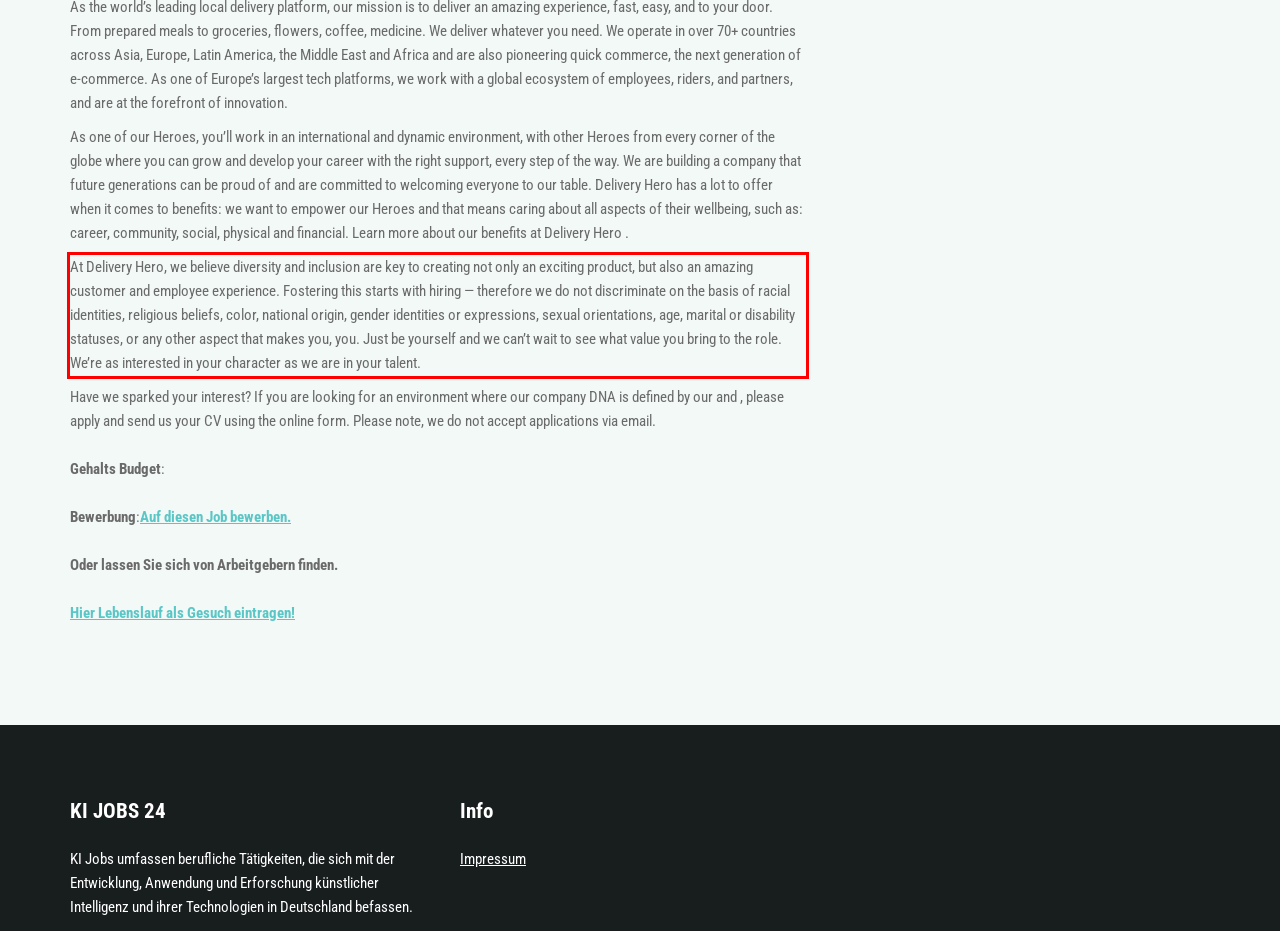With the given screenshot of a webpage, locate the red rectangle bounding box and extract the text content using OCR.

At Delivery Hero, we believe diversity and inclusion are key to creating not only an exciting product, but also an amazing customer and employee experience. Fostering this starts with hiring — therefore we do not discriminate on the basis of racial identities, religious beliefs, color, national origin, gender identities or expressions, sexual orientations, age, marital or disability statuses, or any other aspect that makes you, you. Just be yourself and we can’t wait to see what value you bring to the role. We’re as interested in your character as we are in your talent.